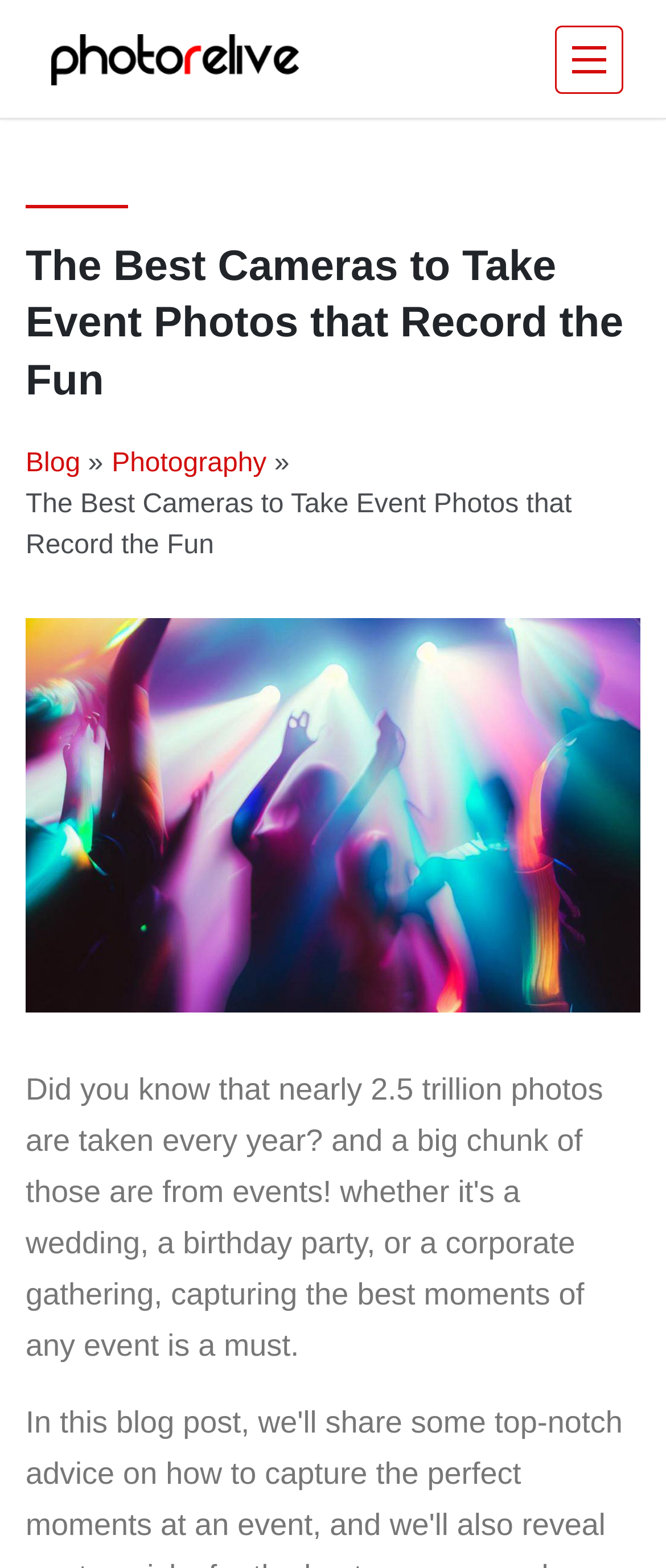Offer a meticulous caption that includes all visible features of the webpage.

The webpage is about discovering the best cameras for capturing stunning event photos. At the top left corner, there is a link to "Photorelive | Photo Retouching Service | Old Photo Restoration Service" accompanied by a small image. Next to it, on the top right corner, is a button to toggle navigation.

Below the top section, a prominent heading "The Best Cameras to Take Event Photos that Record the Fun" occupies most of the width. Underneath the heading, there are three navigation links: "Blog", "»", and "Photography", aligned horizontally.

The main content of the webpage features a large image of a group of people dancing and having fun at a party with colorful lights, taking up most of the page's width. Above the image, there is a static text repeating the title "The Best Cameras to Take Event Photos that Record the Fun".